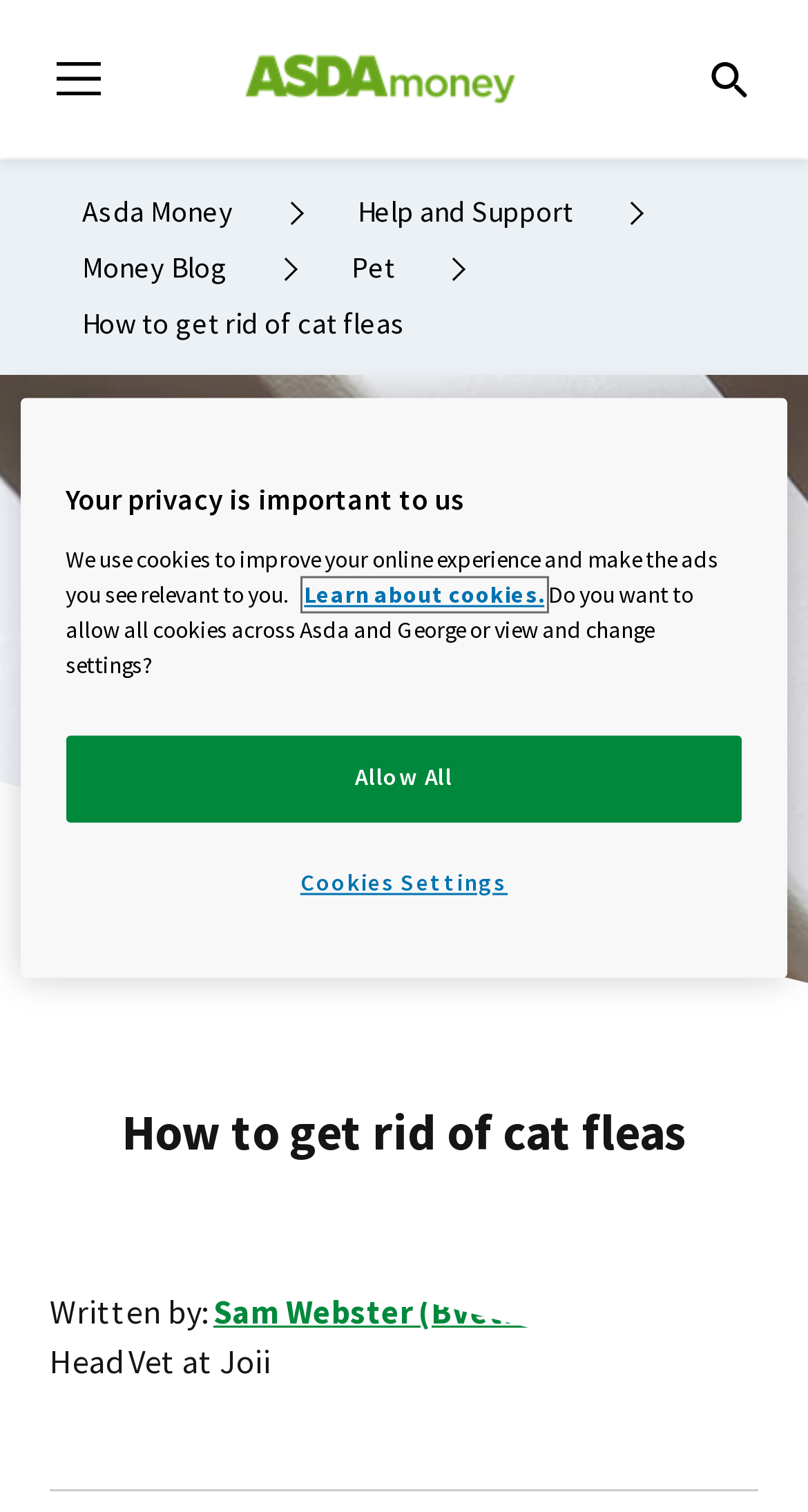What is the topic of the article?
Based on the image, give a concise answer in the form of a single word or short phrase.

How to get rid of cat fleas